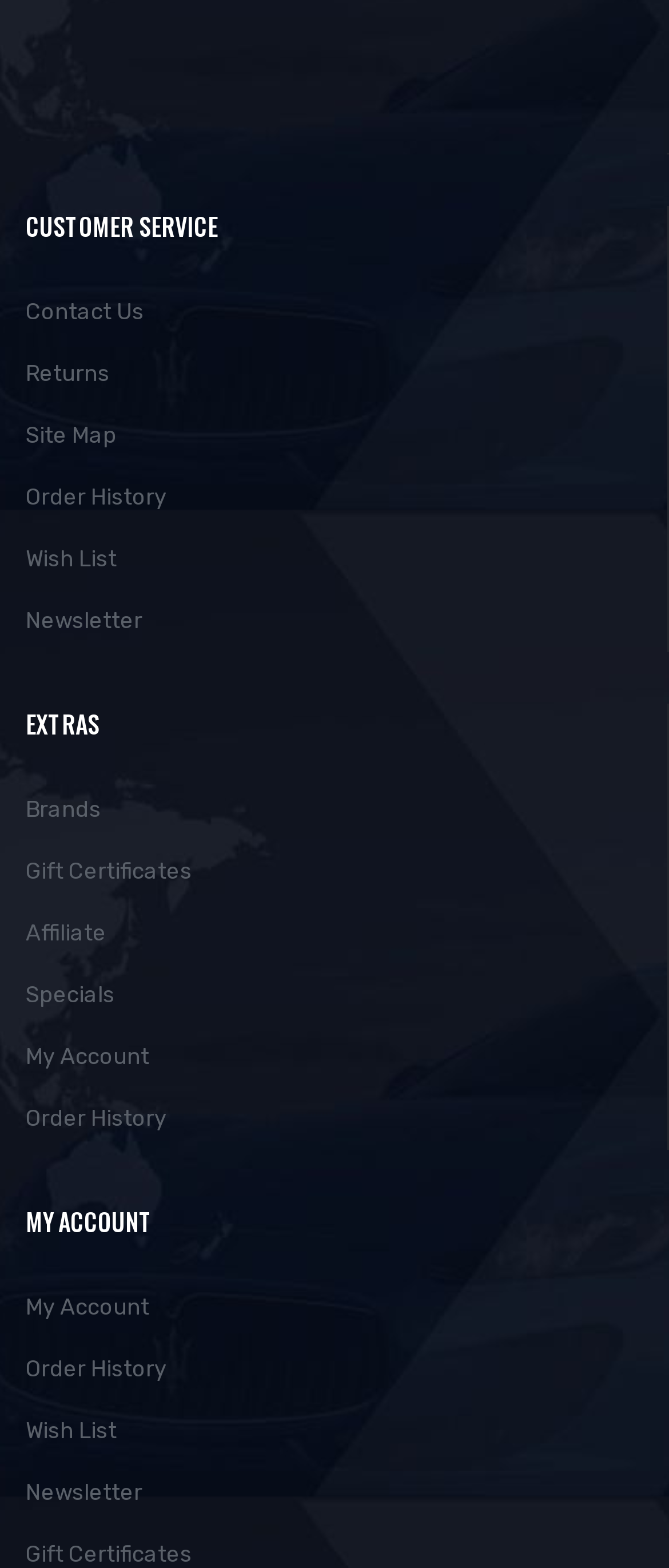Using the description: "Newsletter", determine the UI element's bounding box coordinates. Ensure the coordinates are in the format of four float numbers between 0 and 1, i.e., [left, top, right, bottom].

[0.038, 0.376, 0.959, 0.416]